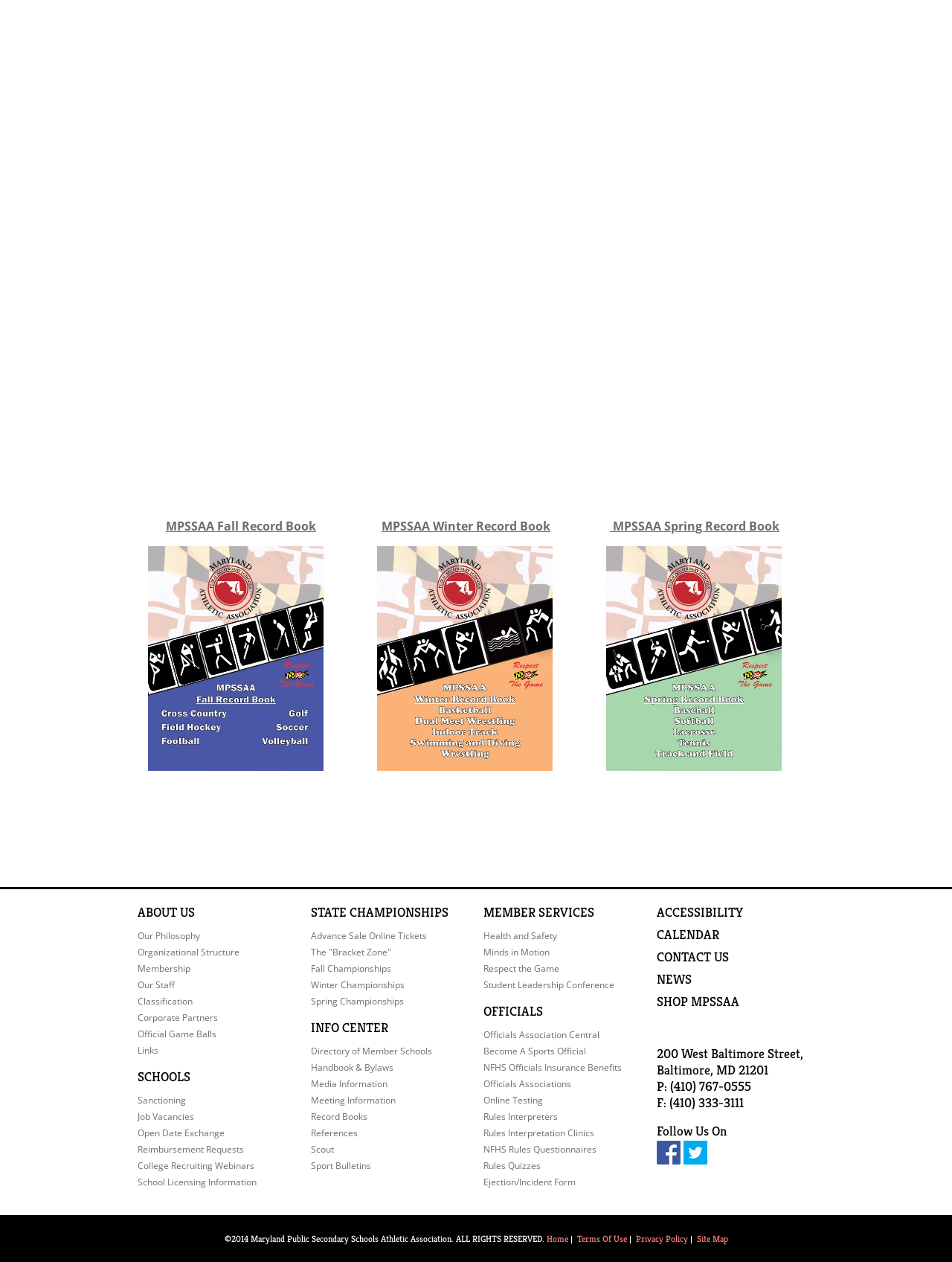How many social media platforms are mentioned?
Please give a detailed answer to the question using the information shown in the image.

At the bottom of the webpage, I see links to two social media platforms, Facebook and Twitter, which are mentioned as 'Follow Us On'.